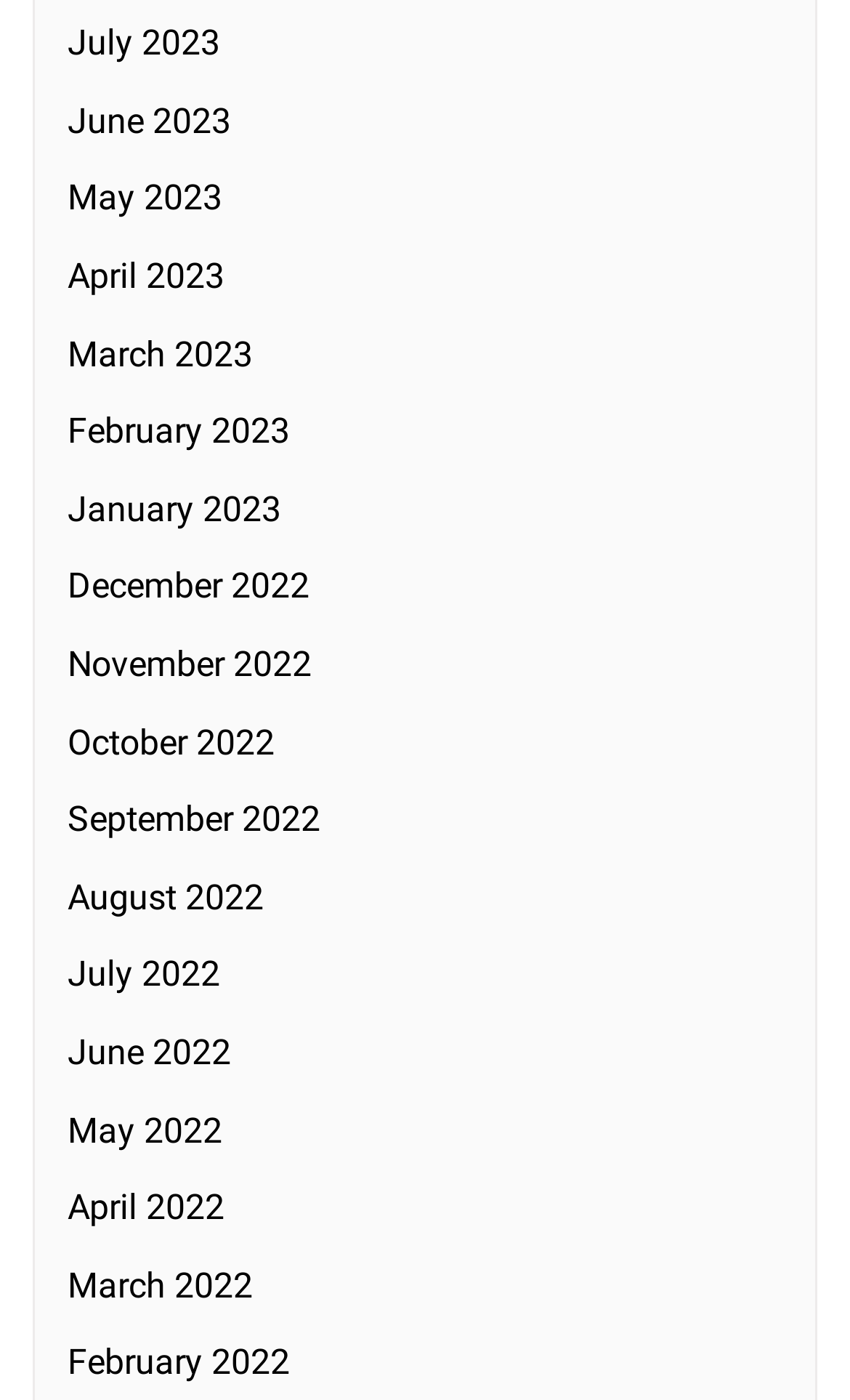Find the bounding box coordinates for the element that must be clicked to complete the instruction: "view March 2023". The coordinates should be four float numbers between 0 and 1, indicated as [left, top, right, bottom].

[0.079, 0.238, 0.297, 0.267]